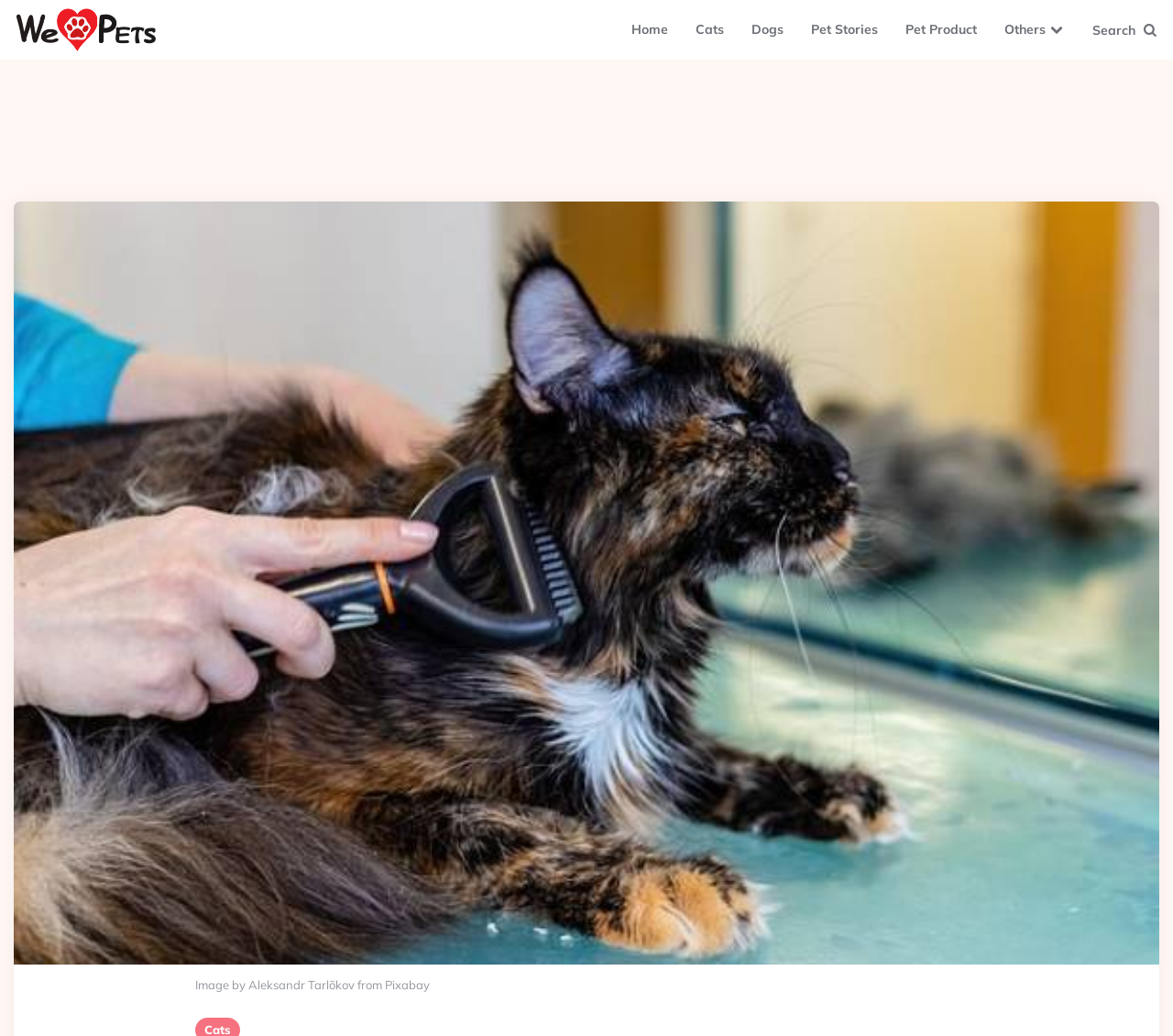What is the purpose of the search bar?
Answer with a single word or phrase by referring to the visual content.

To search the website